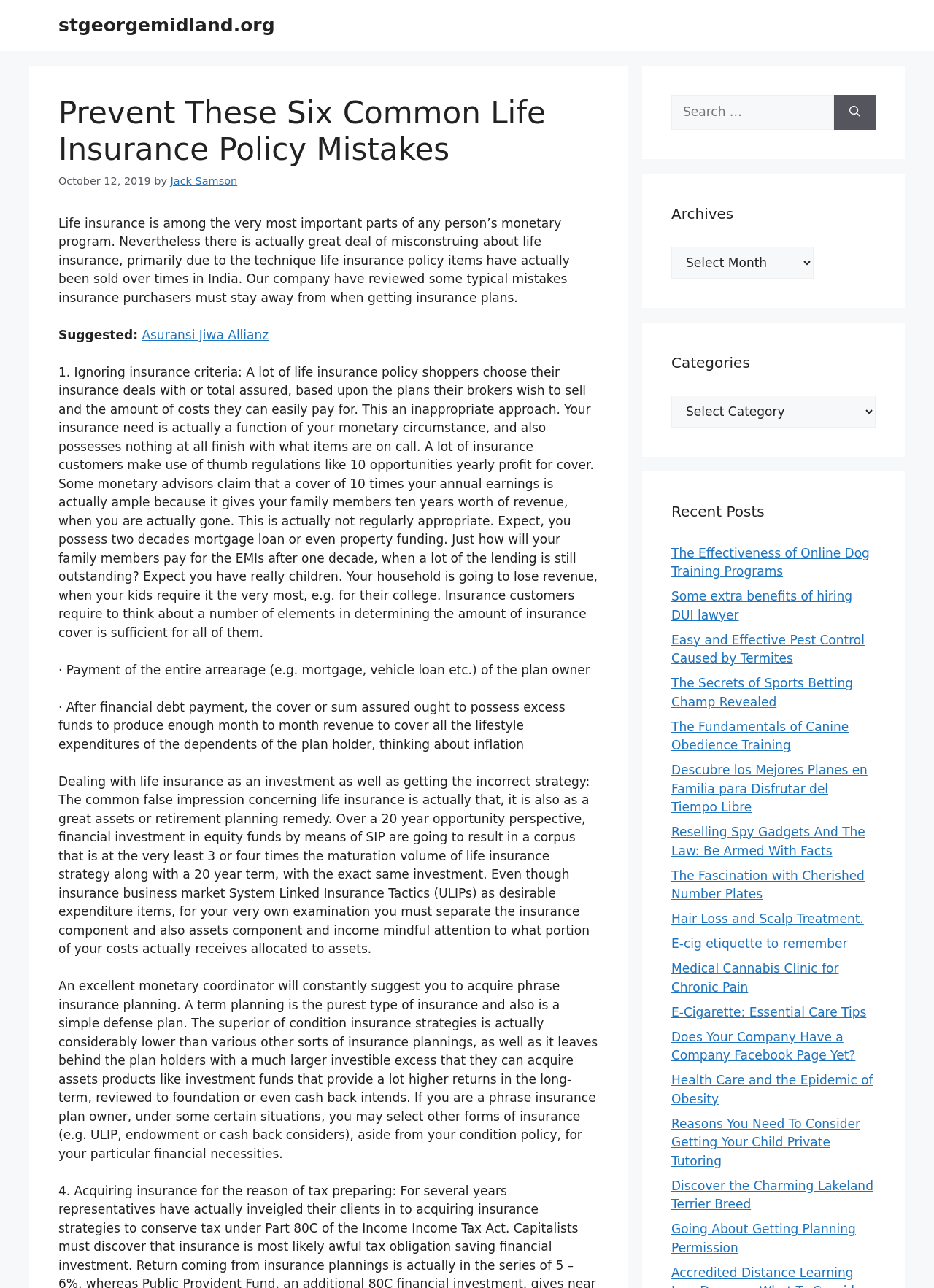Please locate the bounding box coordinates of the element that should be clicked to achieve the given instruction: "Select a category".

[0.719, 0.307, 0.938, 0.332]